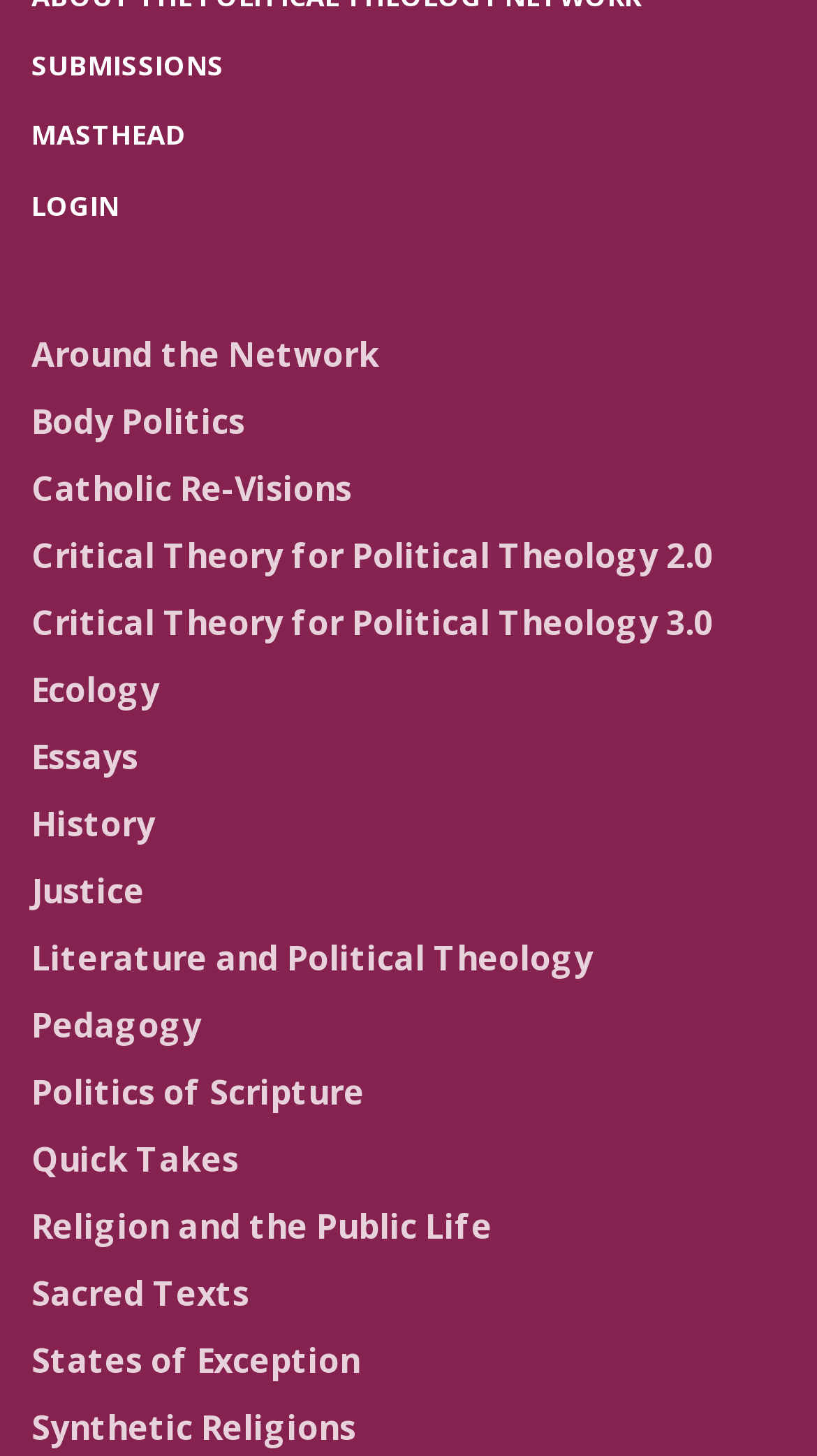Given the description "Politics of Scripture", provide the bounding box coordinates of the corresponding UI element.

[0.038, 0.734, 0.446, 0.766]